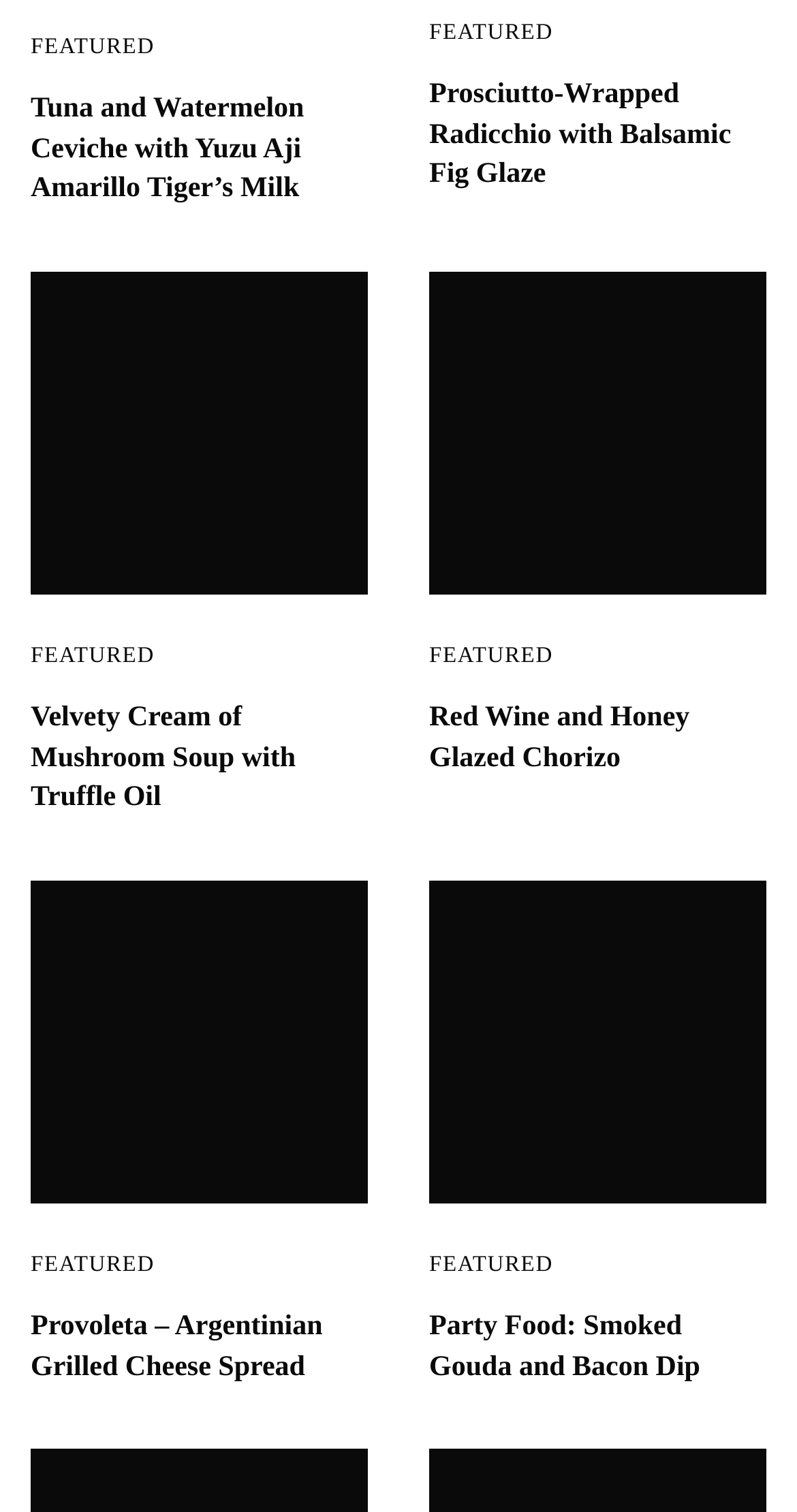What is the position of the 'Red Wine and Honey Glazed Chorizo Bites Recipe' image?
Please answer the question with as much detail and depth as you can.

The 'Red Wine and Honey Glazed Chorizo Bites Recipe' image is positioned on the right side of the webpage, roughly in the middle, which can be determined by its bounding box coordinates [0.538, 0.179, 0.962, 0.393].